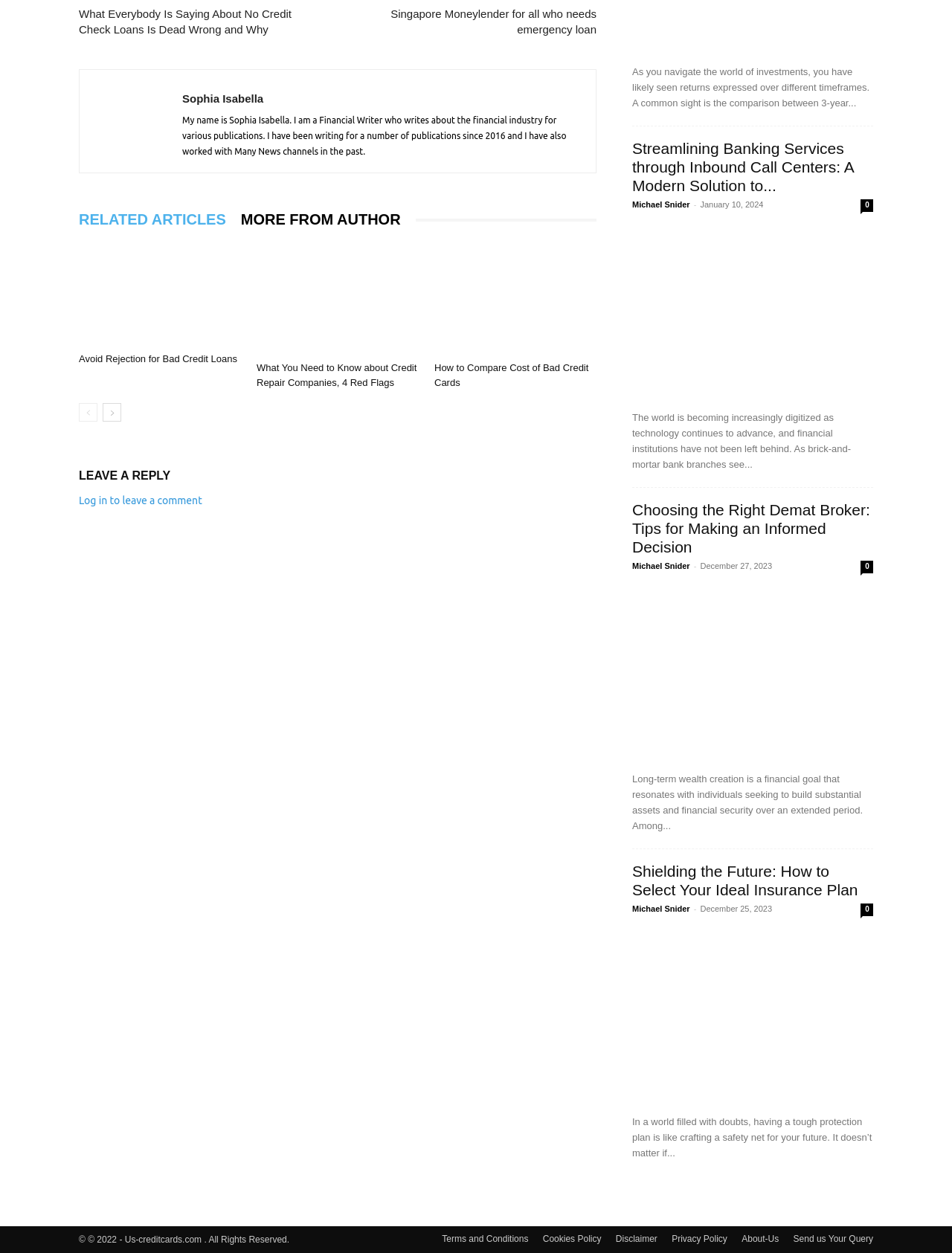Provide a brief response to the question below using a single word or phrase: 
How many links are there in the 'RELATED ARTICLES MORE FROM AUTHOR' section?

2